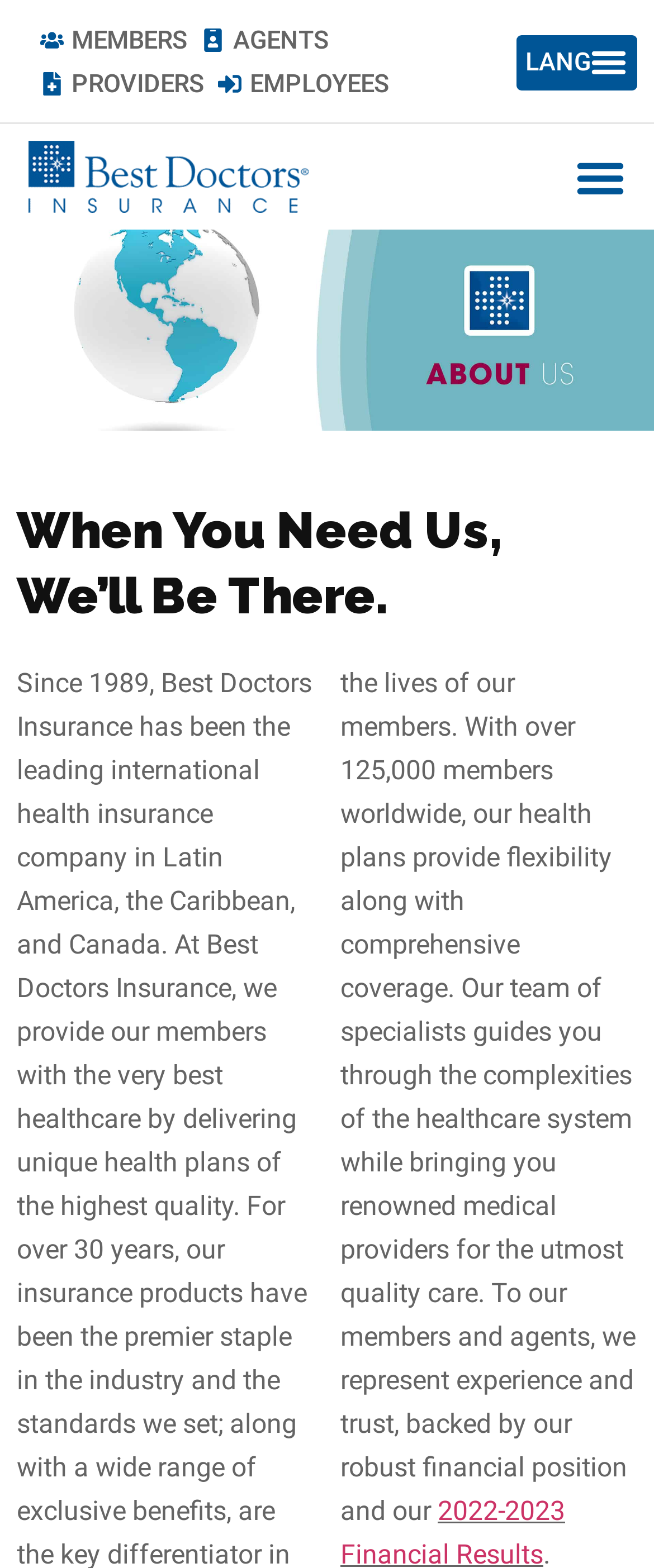Provide a short, one-word or phrase answer to the question below:
How many menu toggle buttons are there?

2